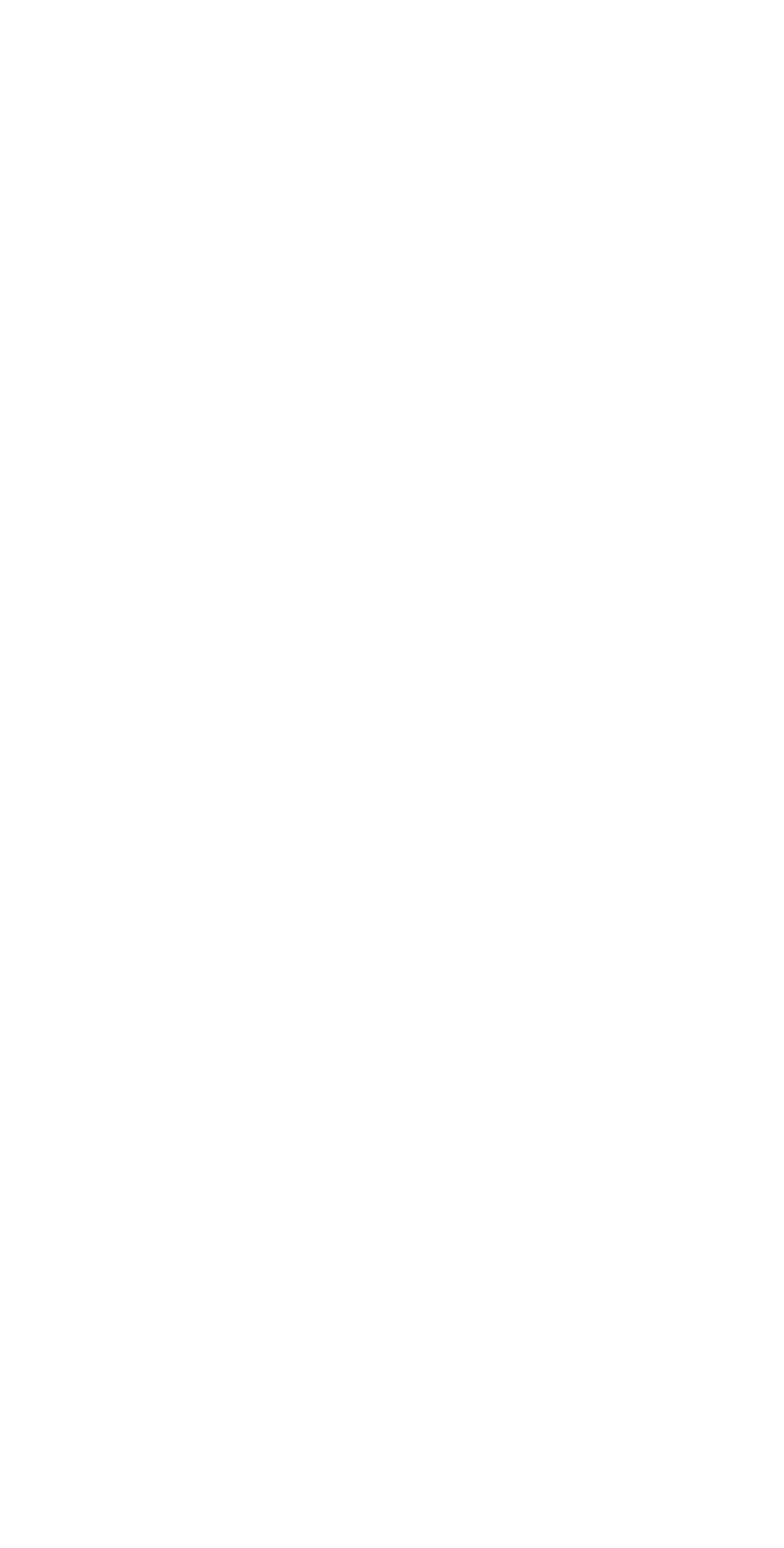What is the copyright year mentioned on the webpage?
Using the image as a reference, answer the question in detail.

I looked at the footer of the webpage and found the copyright information, which mentions the year 2024.